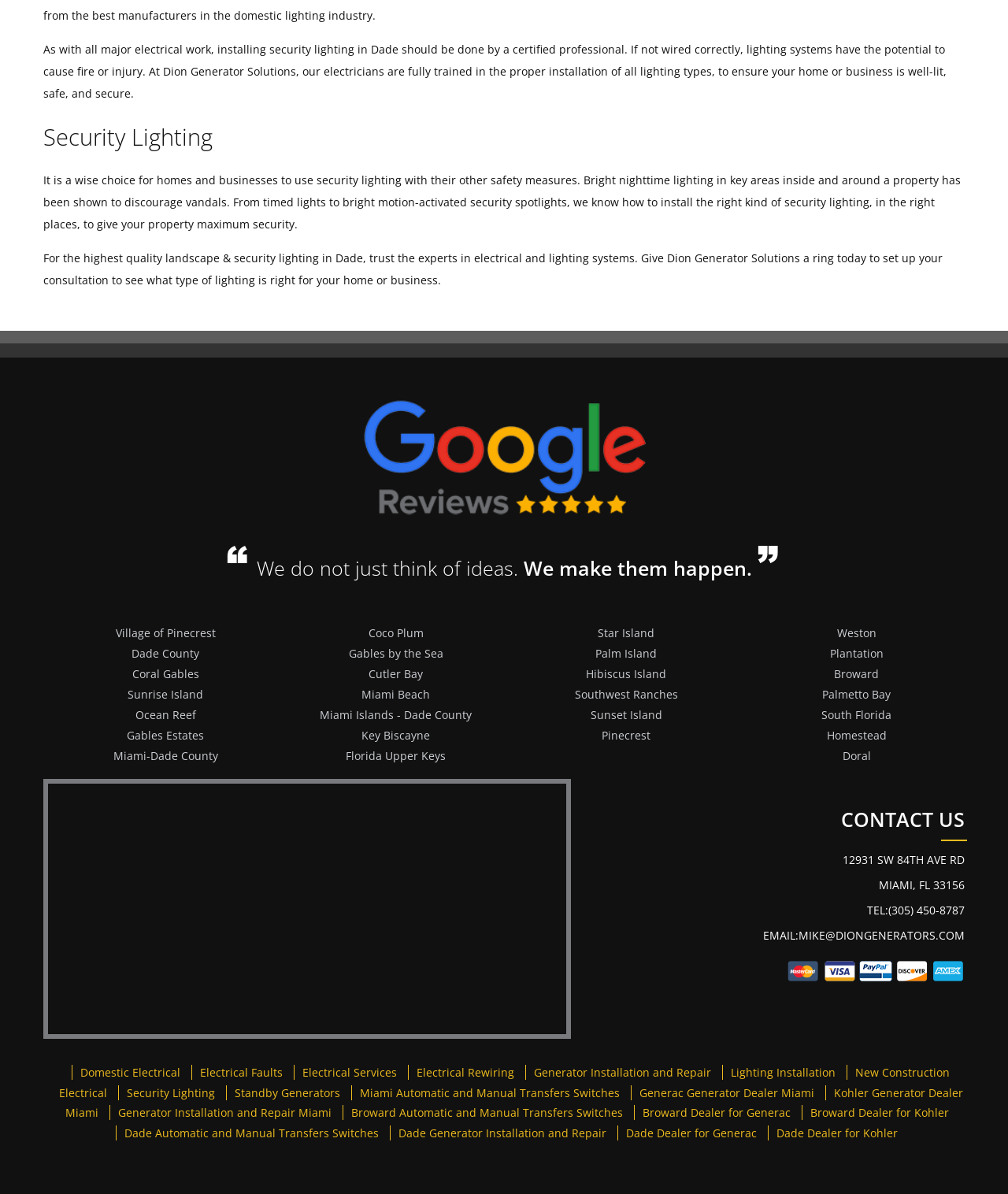Can you specify the bounding box coordinates of the area that needs to be clicked to fulfill the following instruction: "Click the 'Security Lighting' link"?

[0.126, 0.909, 0.213, 0.921]